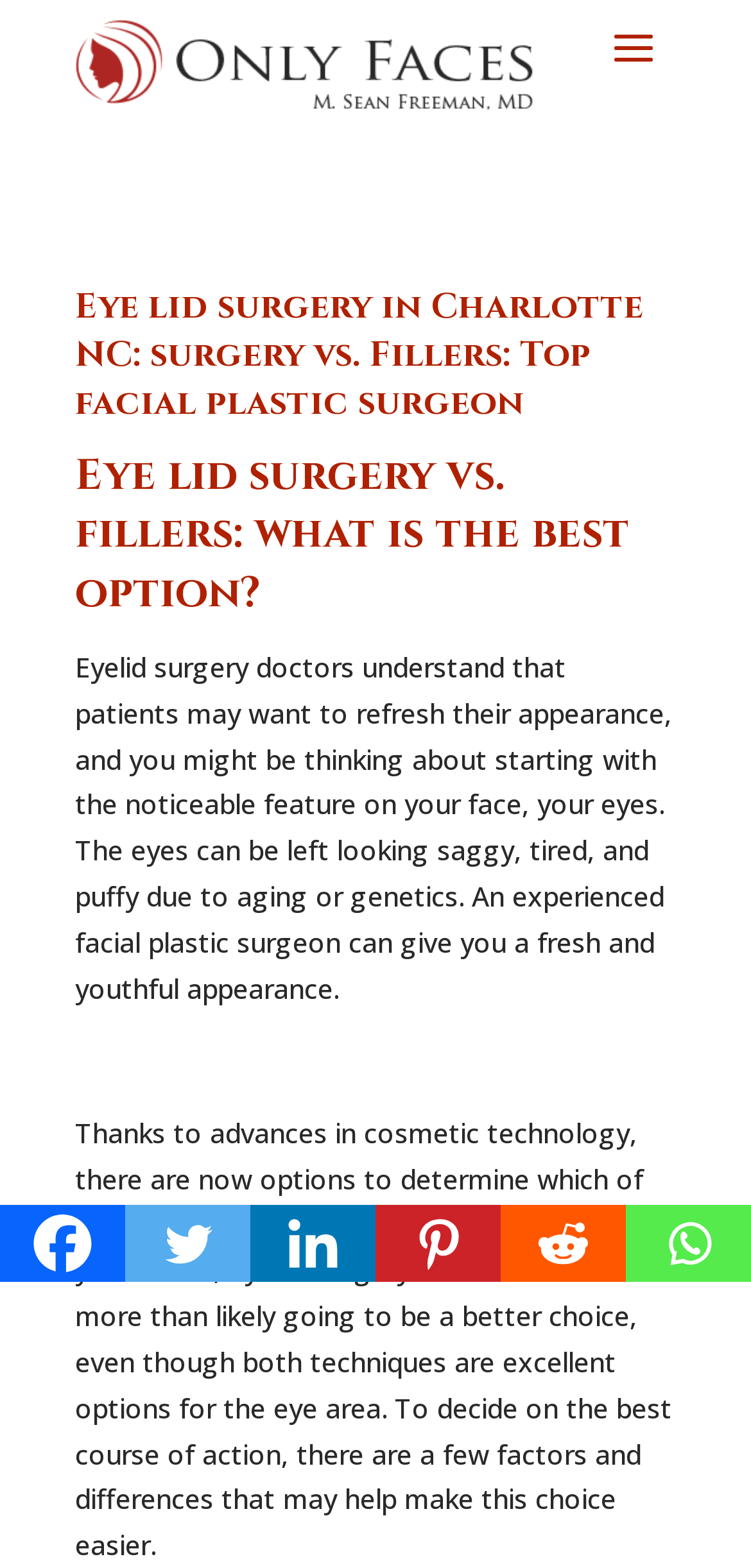What is the tone of the webpage's content?
Provide a well-explained and detailed answer to the question.

The tone of the webpage's content appears to be informative, as it provides detailed information about eye lid surgery and fillers, and aims to educate readers on the differences between the two options, rather than persuading or promoting a particular choice.